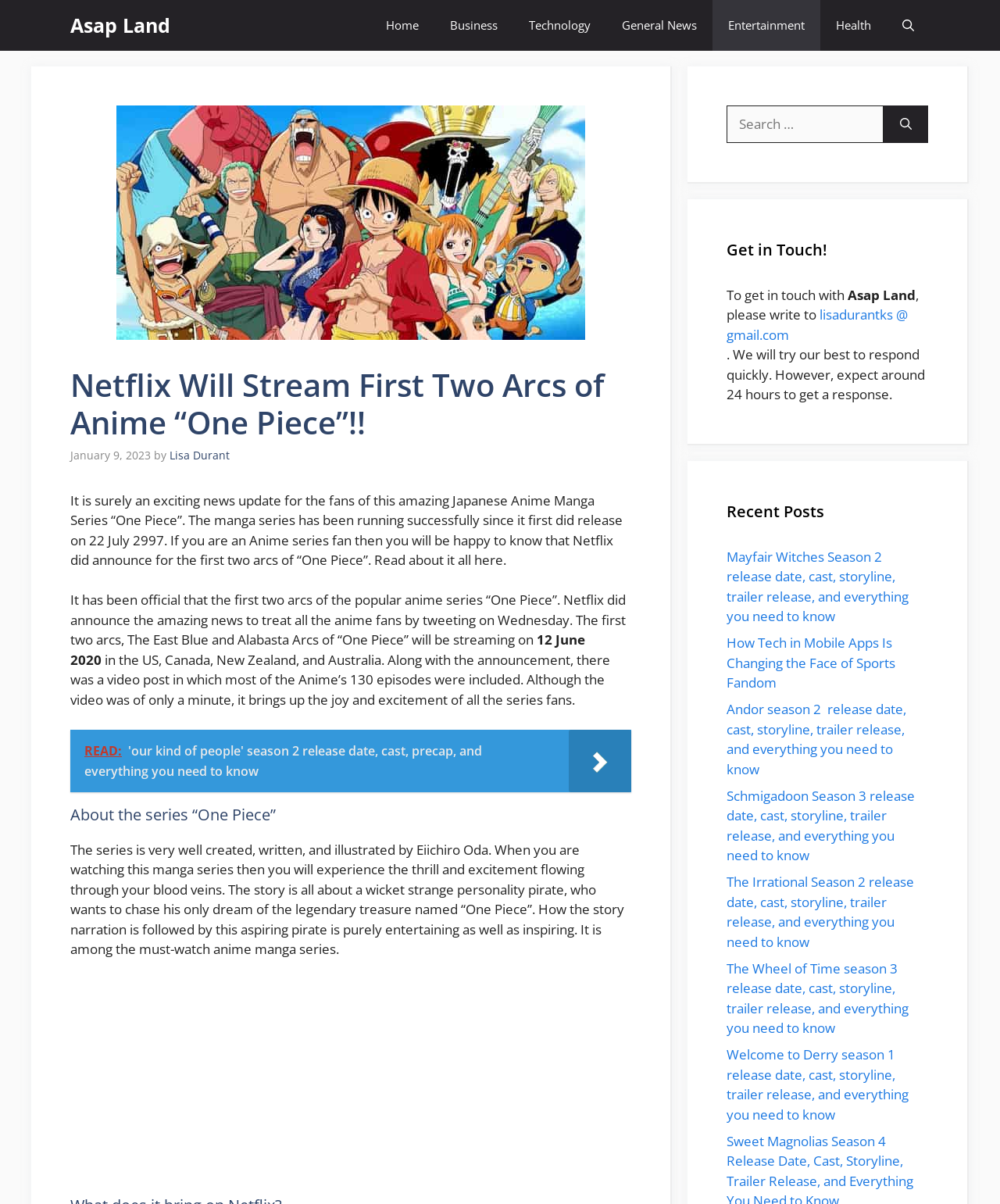Please find the bounding box coordinates for the clickable element needed to perform this instruction: "Check out 'Mayfair Witches Season 2' release date".

[0.727, 0.455, 0.909, 0.519]